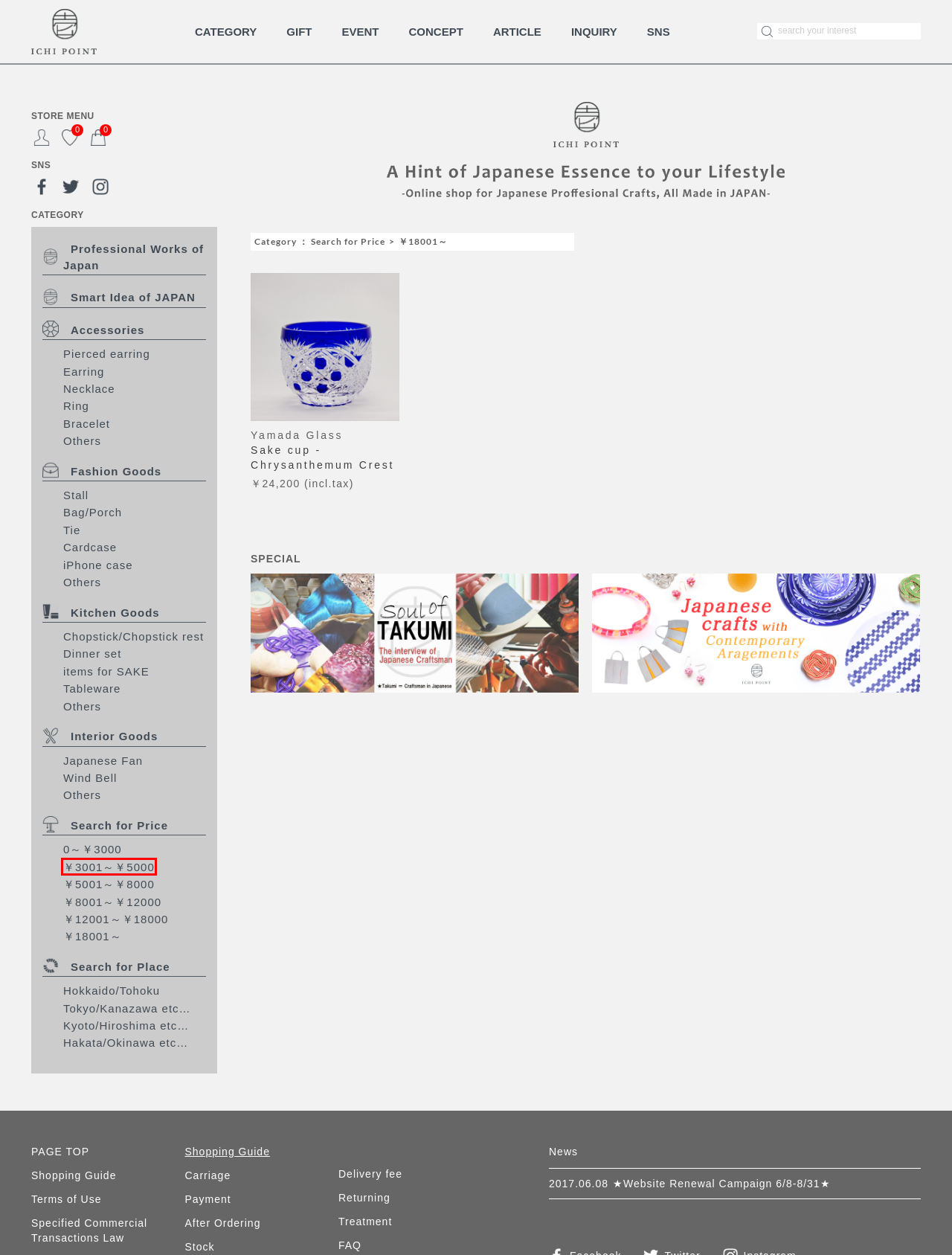You are looking at a webpage screenshot with a red bounding box around an element. Pick the description that best matches the new webpage after interacting with the element in the red bounding box. The possible descriptions are:
A. Wind Bell
B. Earring
C. Products
D. Japanese Fan
E. ￥3001～￥5000
F. Necklace
G. Bracelet
H. 0～￥3000

E